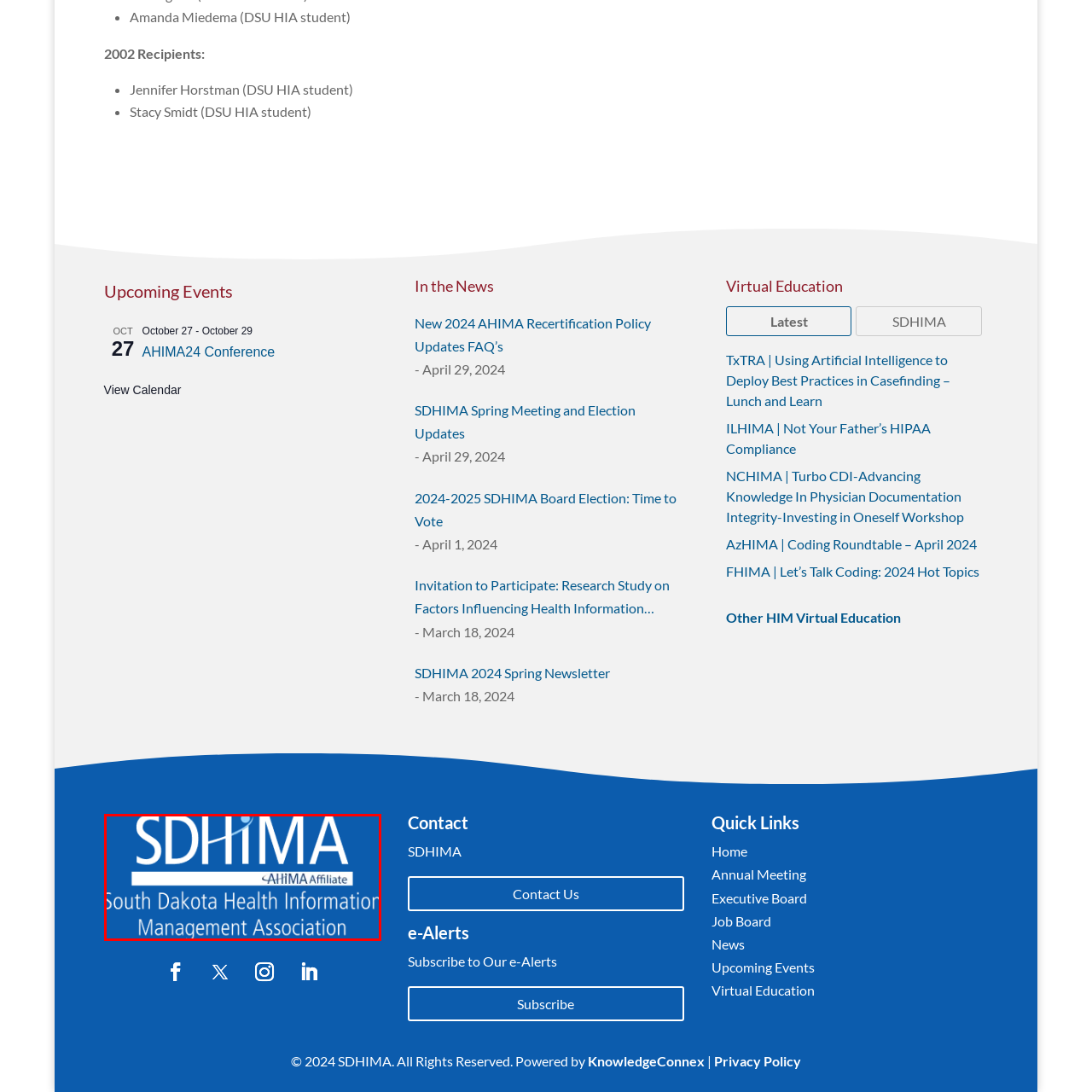Generate a detailed caption for the image that is outlined by the red border.

The image features the logo of the South Dakota Health Information Management Association (SDHIMA), prominently displayed against a vibrant blue background. The acronym "SDHIMA" is presented in large, bold white letters, emphasizing its identity as a key organization in the health information management sector. Below the acronym, the full name "South Dakota Health Information Management Association" is depicted in a smaller font, also in white, providing clarity on the organization's purpose. Beneath this, the designation "<AHIMA Affiliate>" is included, indicating its affiliation with the American Health Information Management Association (AHIMA). The overall design is clean and professional, reflecting the association's commitment to health information management and its role within the healthcare industry.